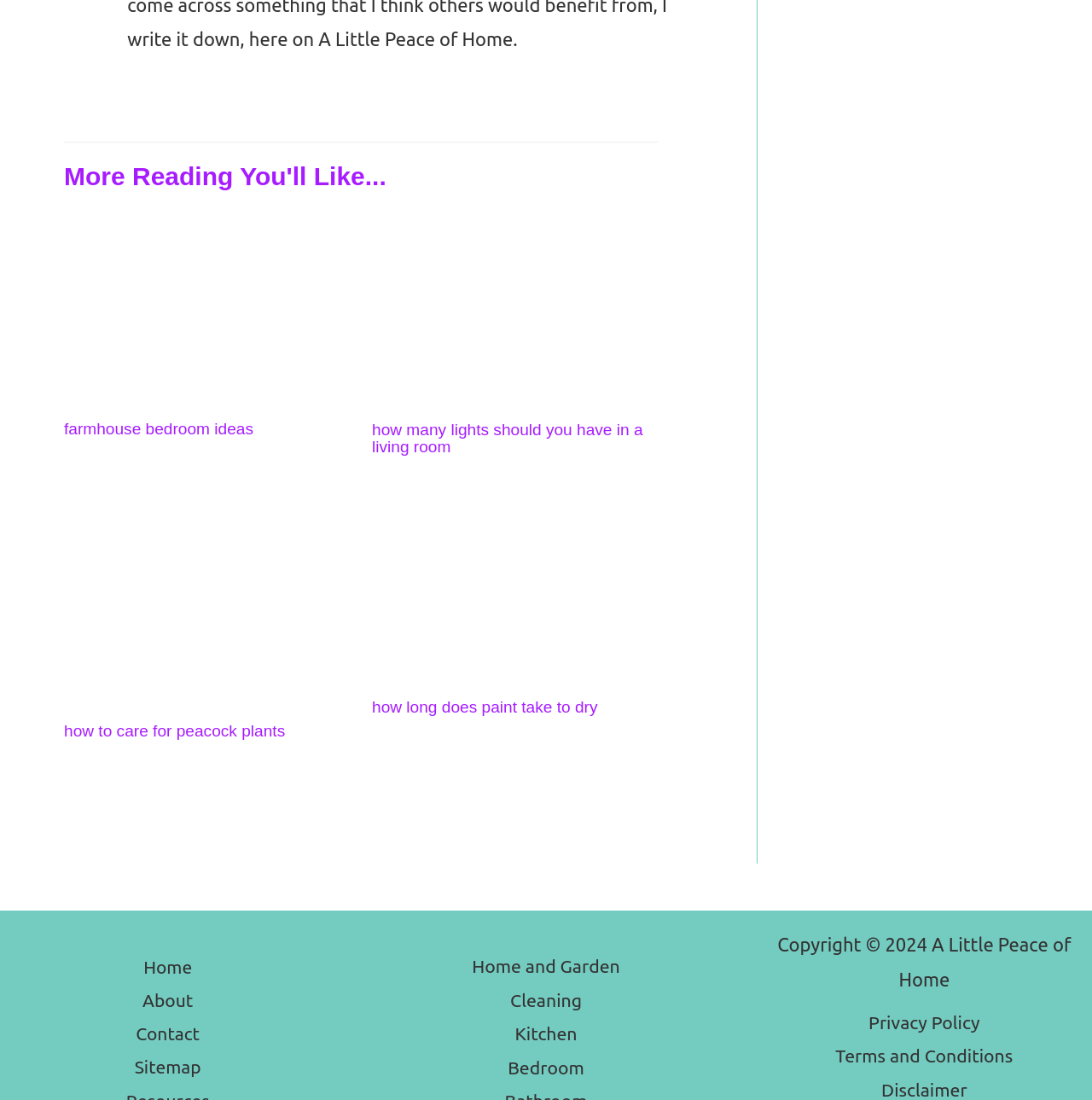Refer to the screenshot and answer the following question in detail:
What is the purpose of the links at the bottom of the webpage?

The links at the bottom of the webpage, such as 'Home', 'About', 'Contact', and 'Sitemap', are for navigation purposes, allowing users to access different sections of the website.